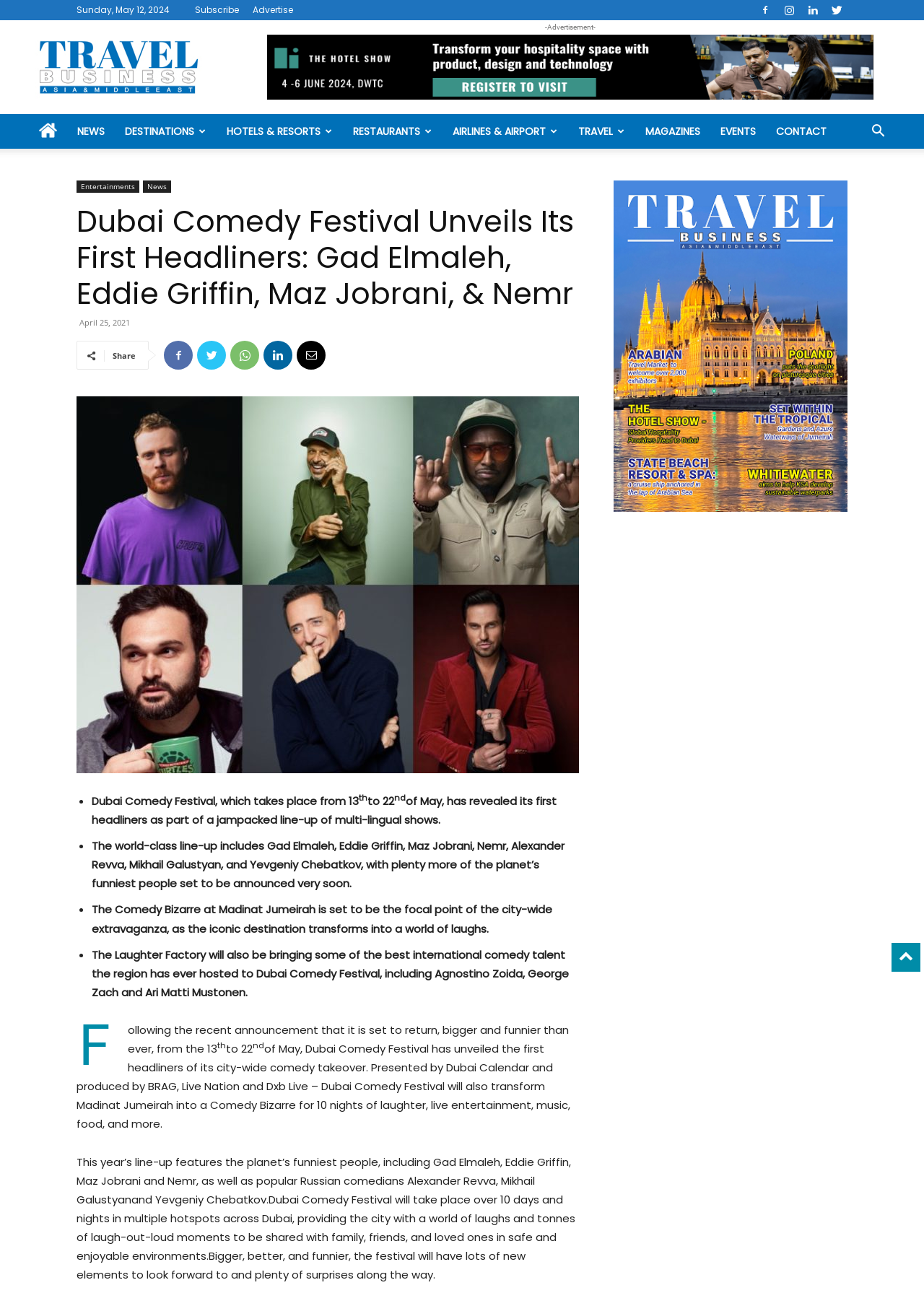Determine the bounding box coordinates in the format (top-left x, top-left y, bottom-right x, bottom-right y). Ensure all values are floating point numbers between 0 and 1. Identify the bounding box of the UI element described by: News

[0.073, 0.088, 0.124, 0.115]